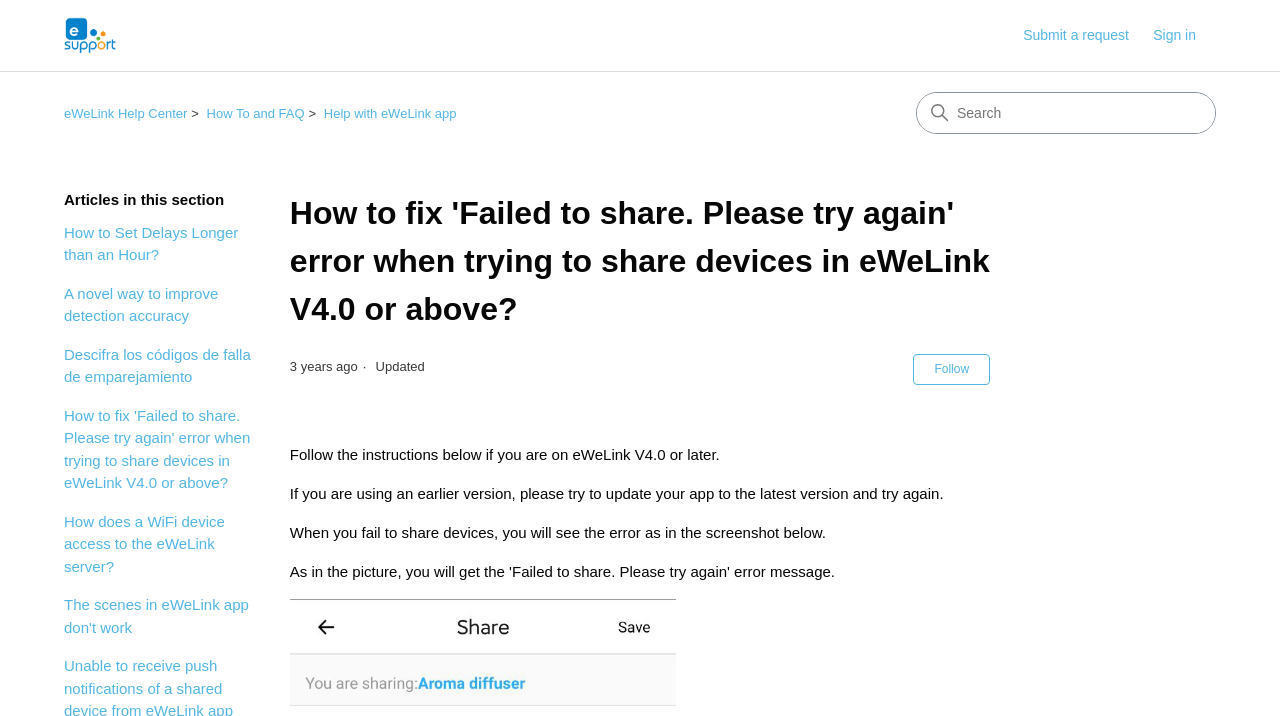Specify the bounding box coordinates of the area that needs to be clicked to achieve the following instruction: "Click the 'Submit a request' link".

[0.799, 0.035, 0.898, 0.065]